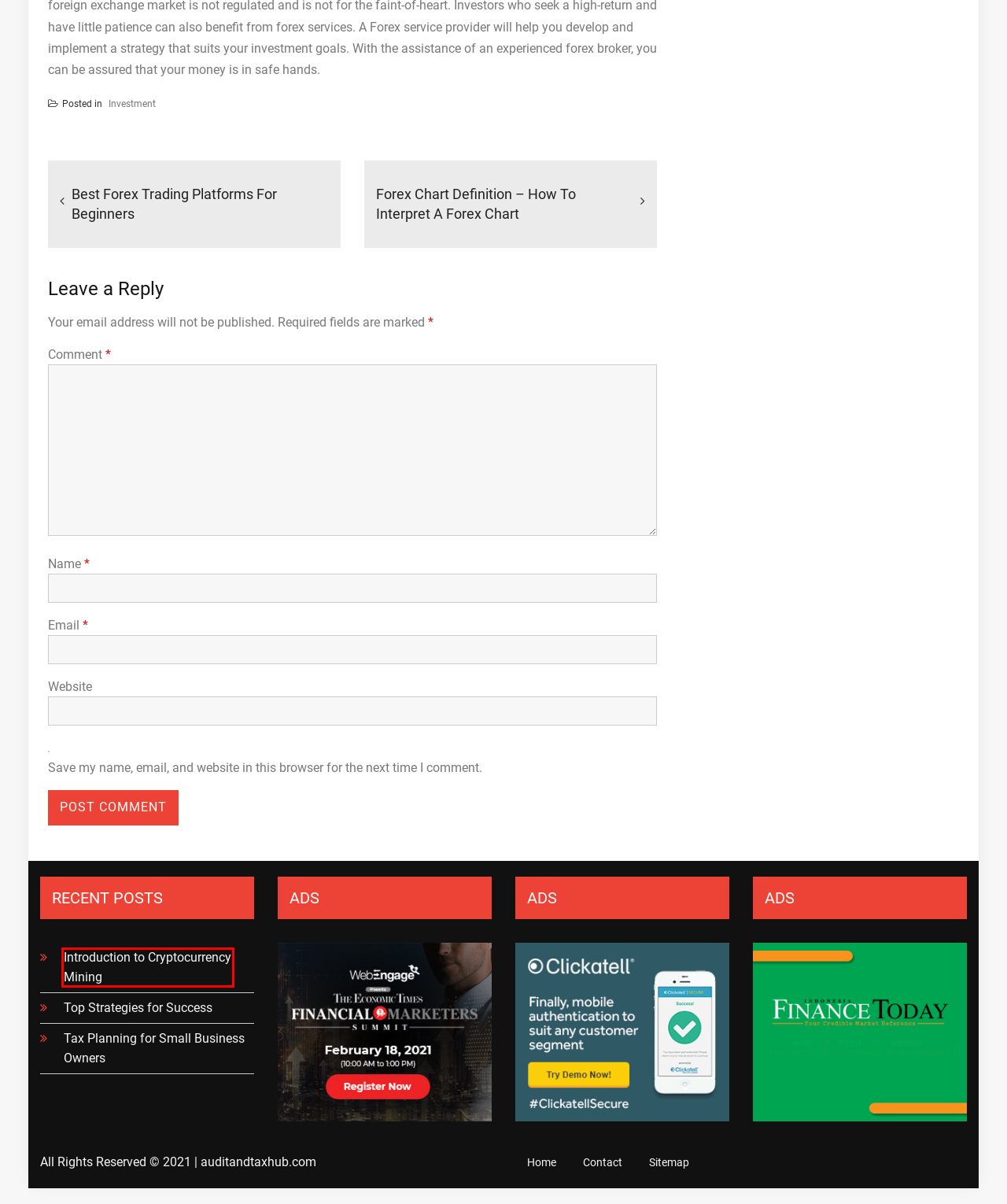Review the screenshot of a webpage containing a red bounding box around an element. Select the description that best matches the new webpage after clicking the highlighted element. The options are:
A. Introduction to Cryptocurrency Mining - Audit And Tax Hub
B. Home - Audit And Tax Hub
C. Contact - Audit And Tax Hub
D. Brooklyn Villa, Author at Audit And Tax Hub
E. Tax Planning for Small Business Owners - Audit And Tax Hub
F. Top Strategies for Success - Audit And Tax Hub
G. Best Forex Trading Platforms For Beginners - Audit And Tax Hub
H. Investment Archives - Audit And Tax Hub

A